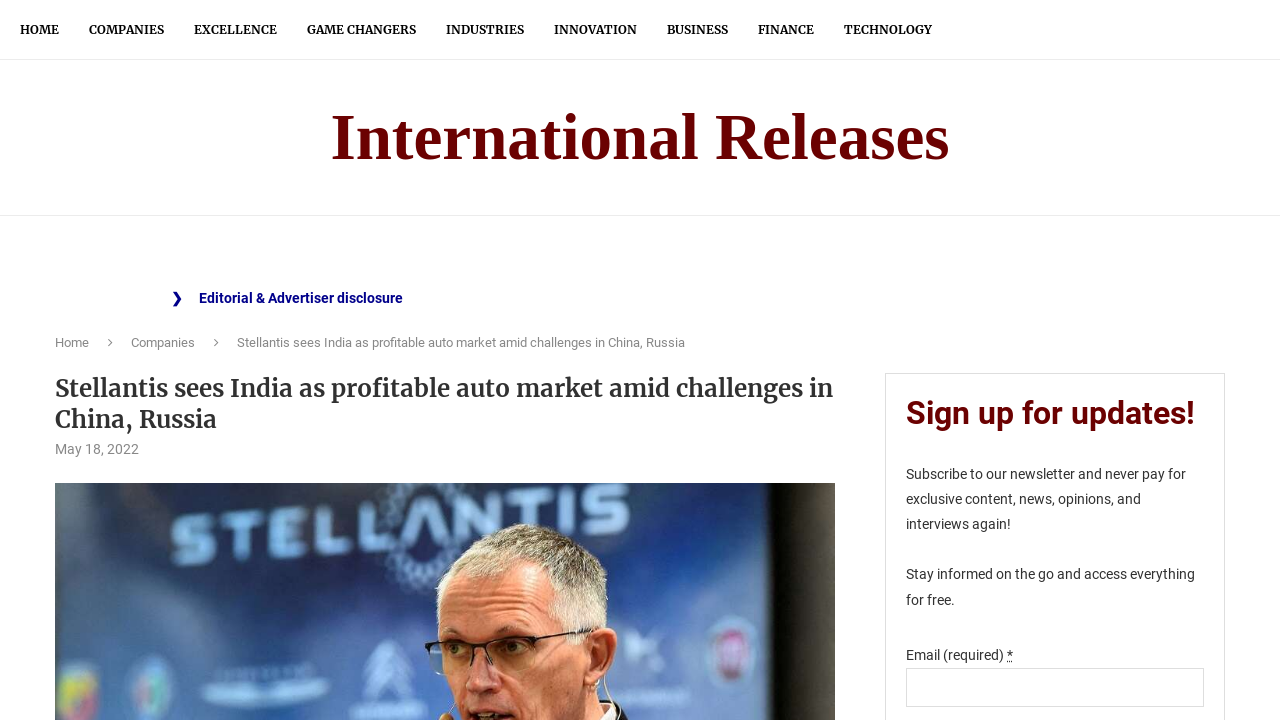What is the name of the company mentioned in the article?
Provide a short answer using one word or a brief phrase based on the image.

Stellantis